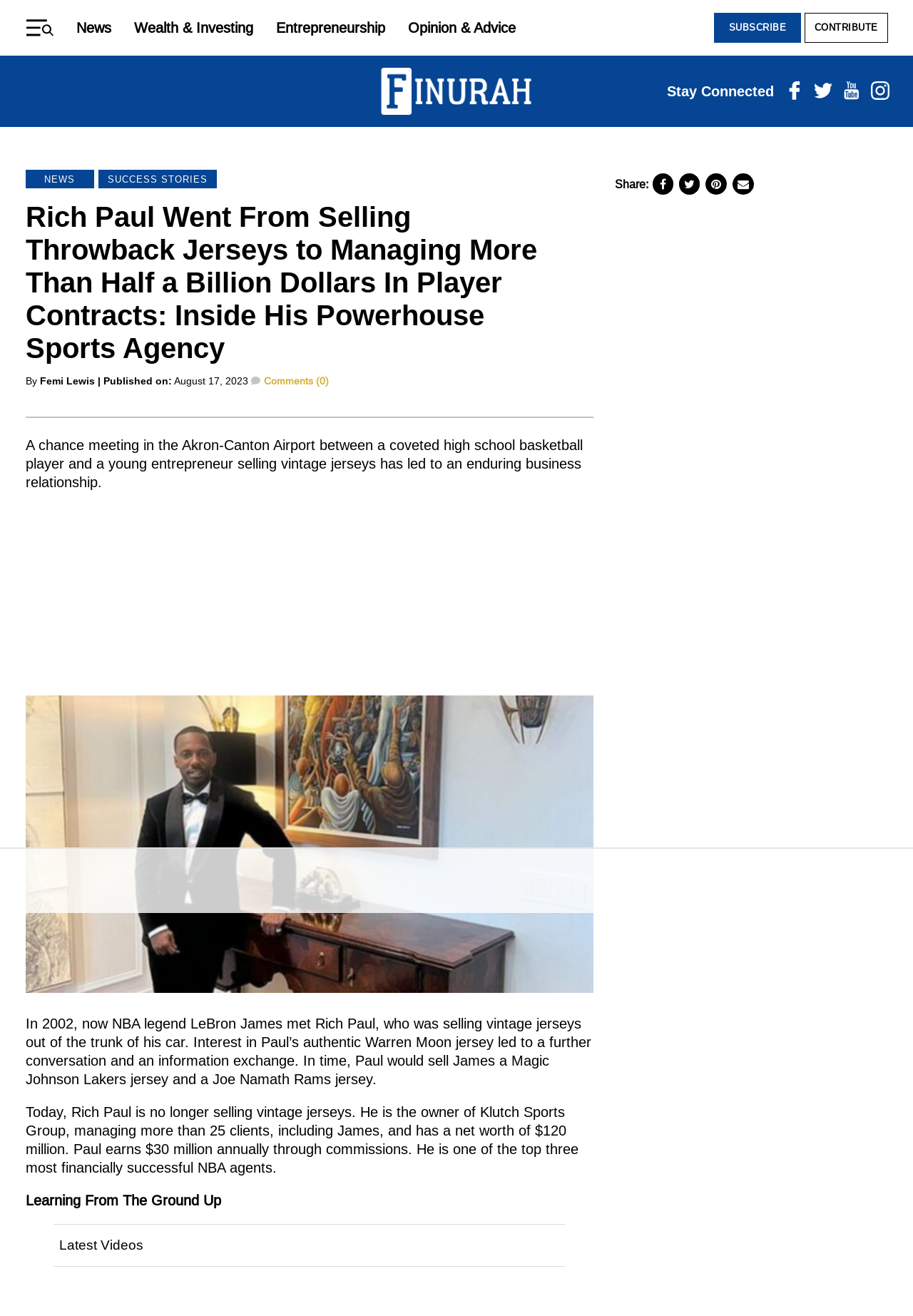Using floating point numbers between 0 and 1, provide the bounding box coordinates in the format (top-left x, top-left y, bottom-right x, bottom-right y). Locate the UI element described here: Opinion & Advice

[0.446, 0.015, 0.564, 0.027]